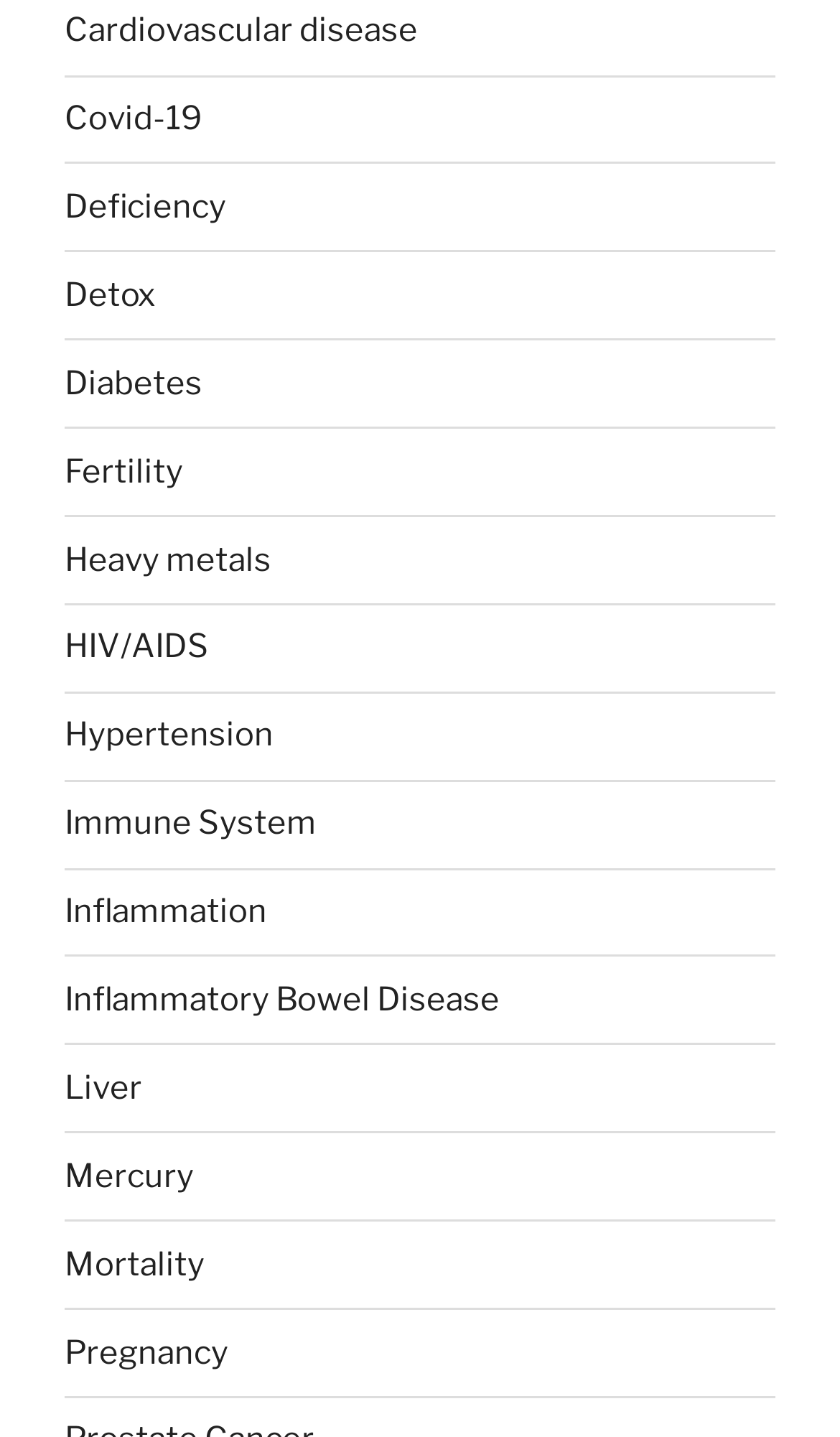What is the first health topic listed?
Analyze the screenshot and provide a detailed answer to the question.

I looked at the first link on the webpage, and it has the text 'Cardiovascular disease', which is the first health topic listed.